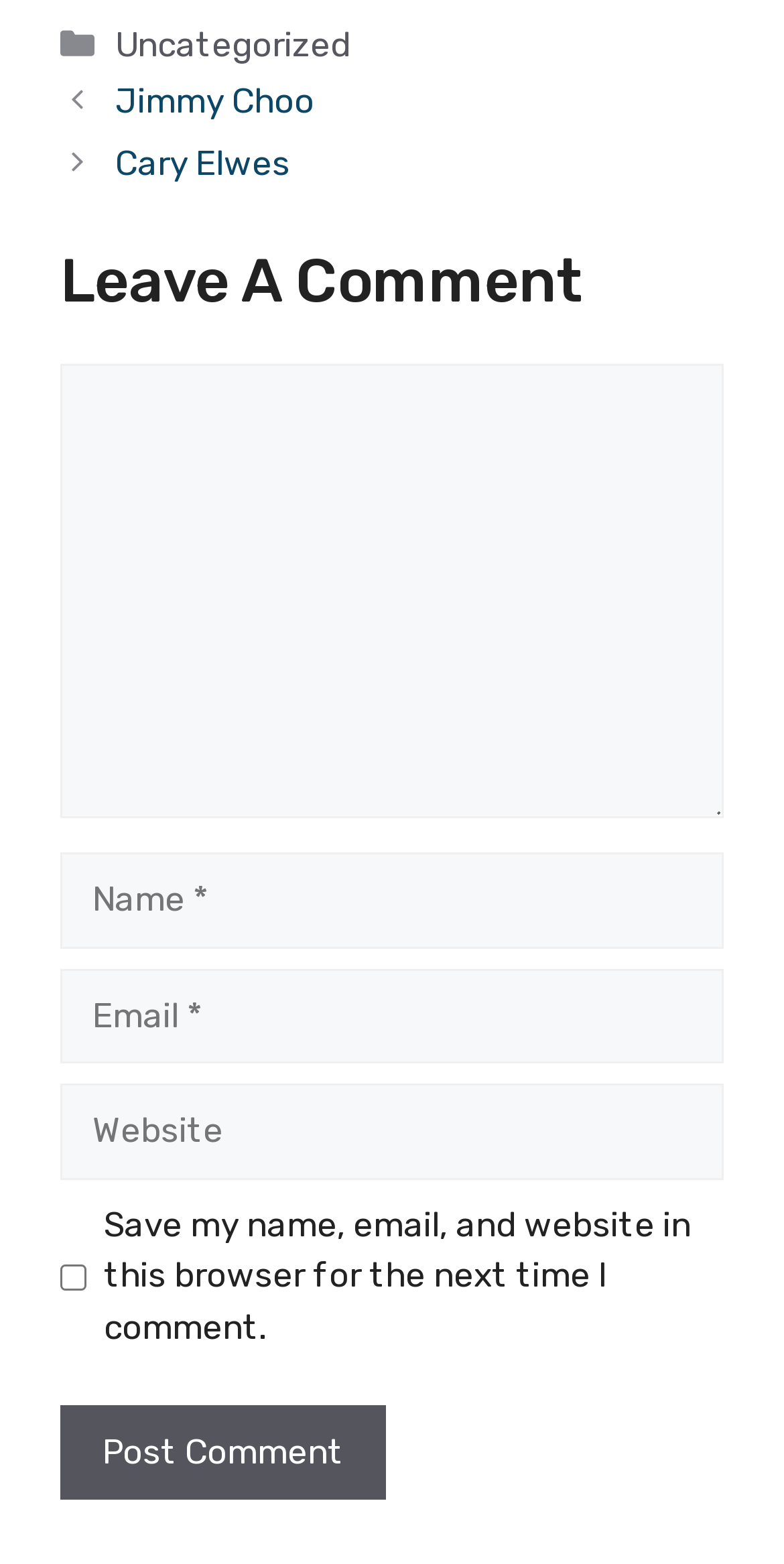What is required to post a comment?
Based on the image, answer the question with as much detail as possible.

The 'Name', 'Email', and 'Comment' input fields are all marked as 'required: True', indicating that users must fill in these fields in order to post a comment. This ensures that users provide a minimum amount of information when commenting on the webpage.